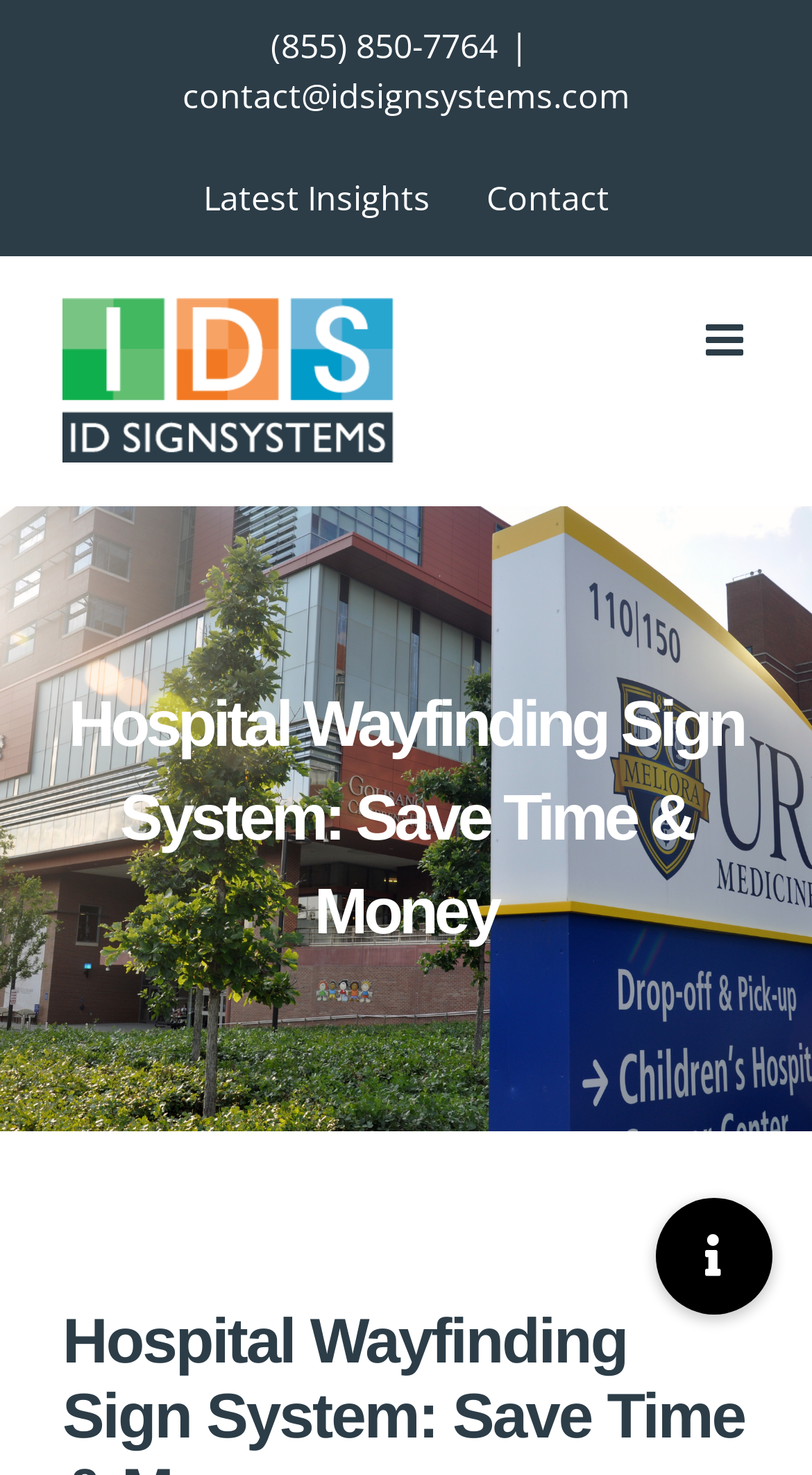Provide a thorough and detailed response to the question by examining the image: 
What is the email address to contact?

I found the email address by looking at the link element with the text 'contact@idsignsystems.com' which is located at the top of the page.